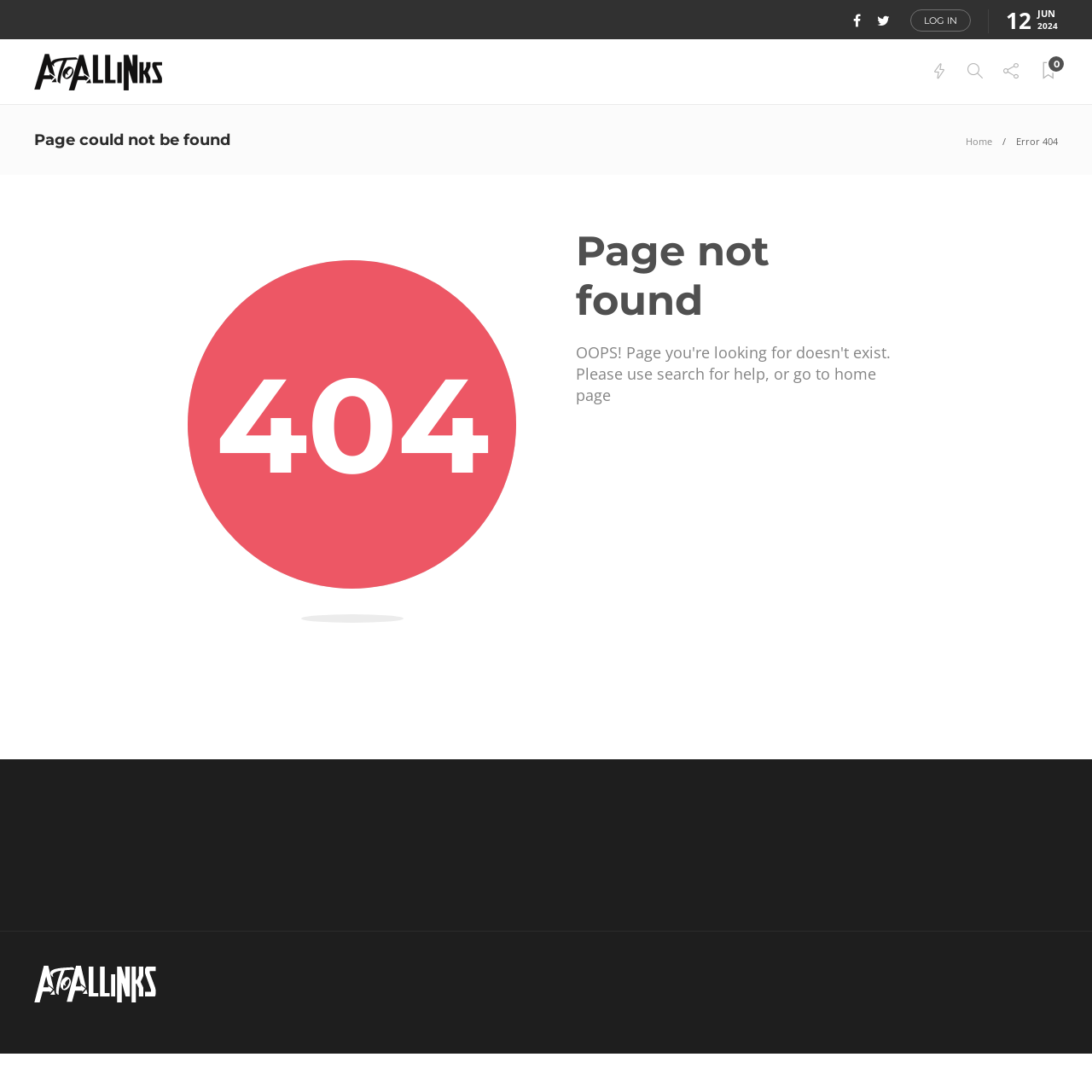Locate the UI element that matches the description parent_node: LOG IN in the webpage screenshot. Return the bounding box coordinates in the format (top-left x, top-left y, bottom-right x, bottom-right y), with values ranging from 0 to 1.

[0.77, 0.01, 0.791, 0.027]